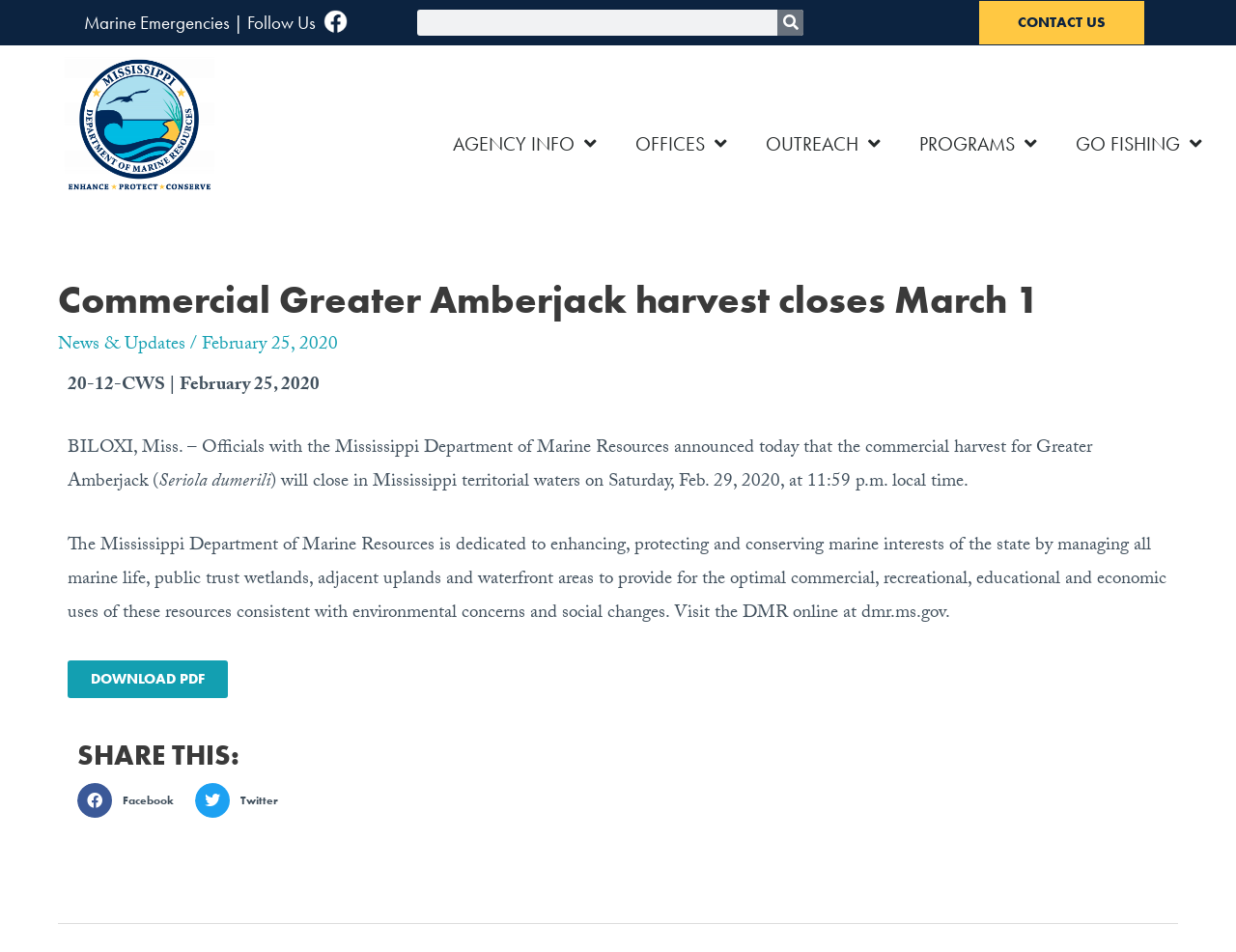Summarize the webpage in an elaborate manner.

The webpage is about the Mississippi Department of Marine Resources, specifically announcing the closure of the commercial harvest for Greater Amberjack. 

At the top of the page, there are several links, including "Marine Emergencies", "Follow Us", and "CONTACT US", which are positioned horizontally across the page. A search bar is also located at the top, with a "Search" button to its right. 

Below the top section, there is a menu with links to "AGENCY INFO", "OFFICES", "OUTREACH", "PROGRAMS", and "GO FISHING", each with a dropdown menu. 

The main content of the page is an article about the closure of the commercial harvest for Greater Amberjack. The article has a heading "Commercial Greater Amberjack harvest closes March 1" and is followed by a subheading "News & Updates" and the date "February 25, 2020". 

The article text is divided into several paragraphs, with the first paragraph announcing the closure of the commercial harvest. The text is accompanied by a link to "DOWNLOAD PDF" at the bottom. 

Below the article, there is a section titled "SHARE THIS:", with buttons to share the content on Facebook and Twitter.